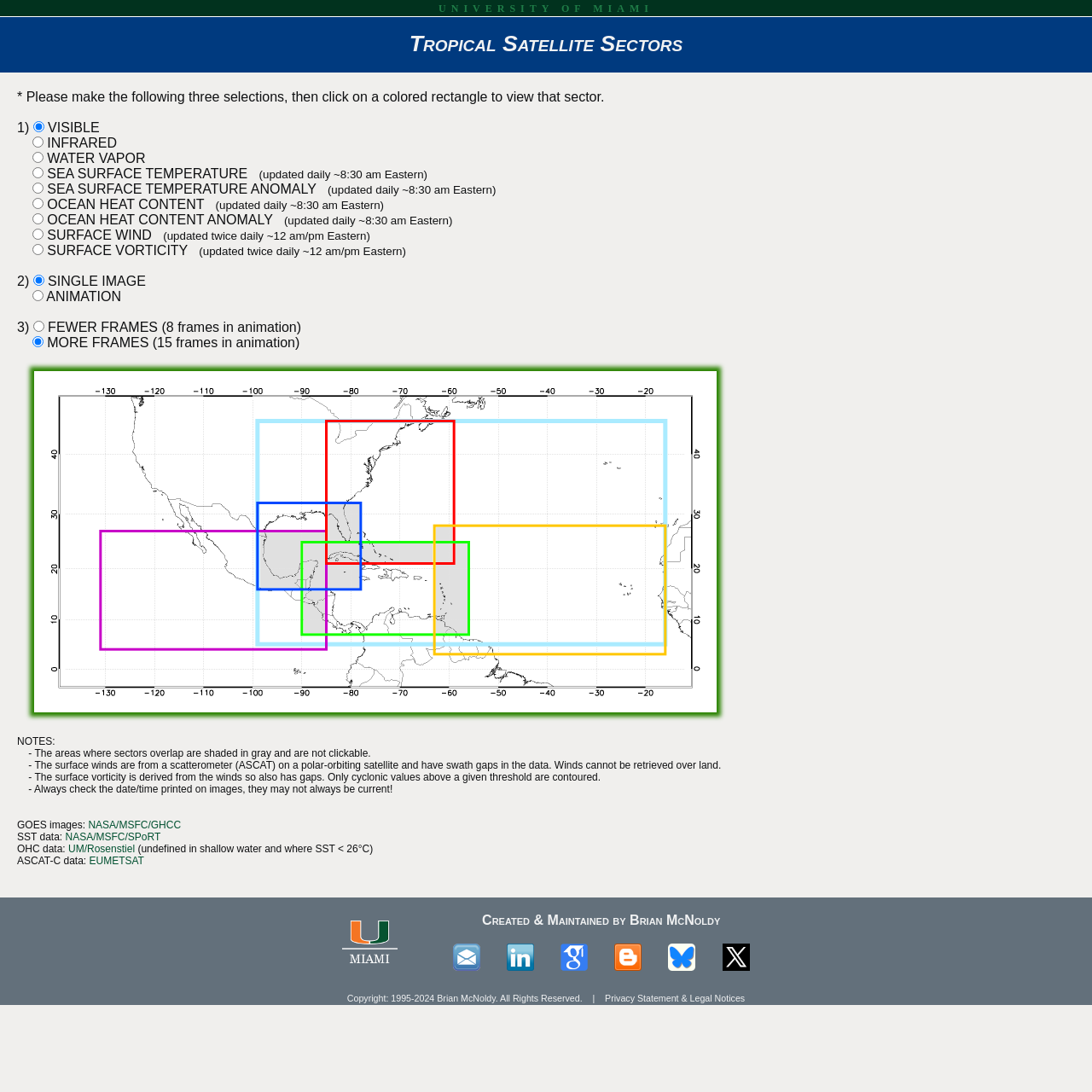Who is the maintainer of this webpage? From the image, respond with a single word or brief phrase.

Brian McNoldy